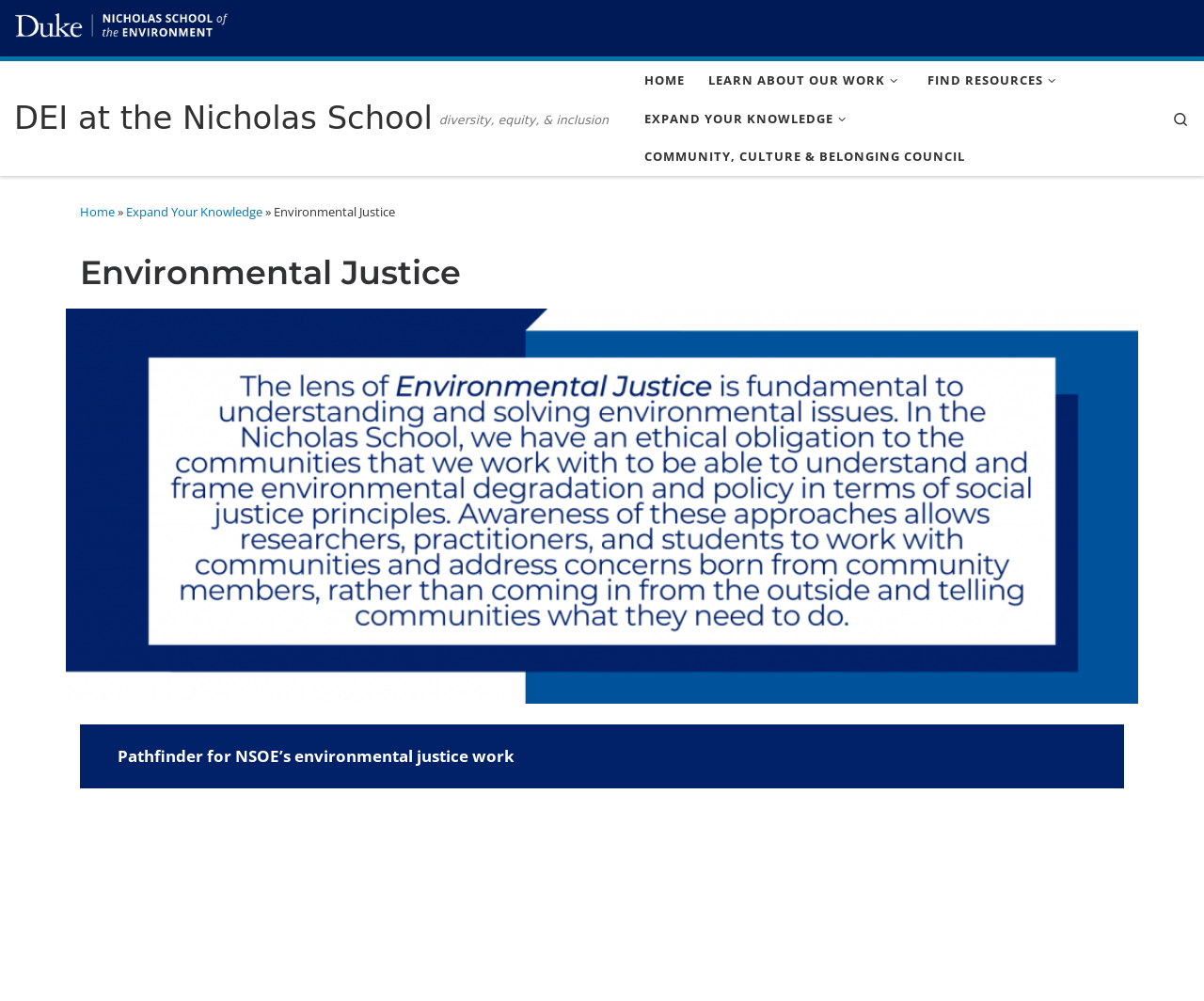Respond with a single word or phrase to the following question: How many images are present on the webpage?

6